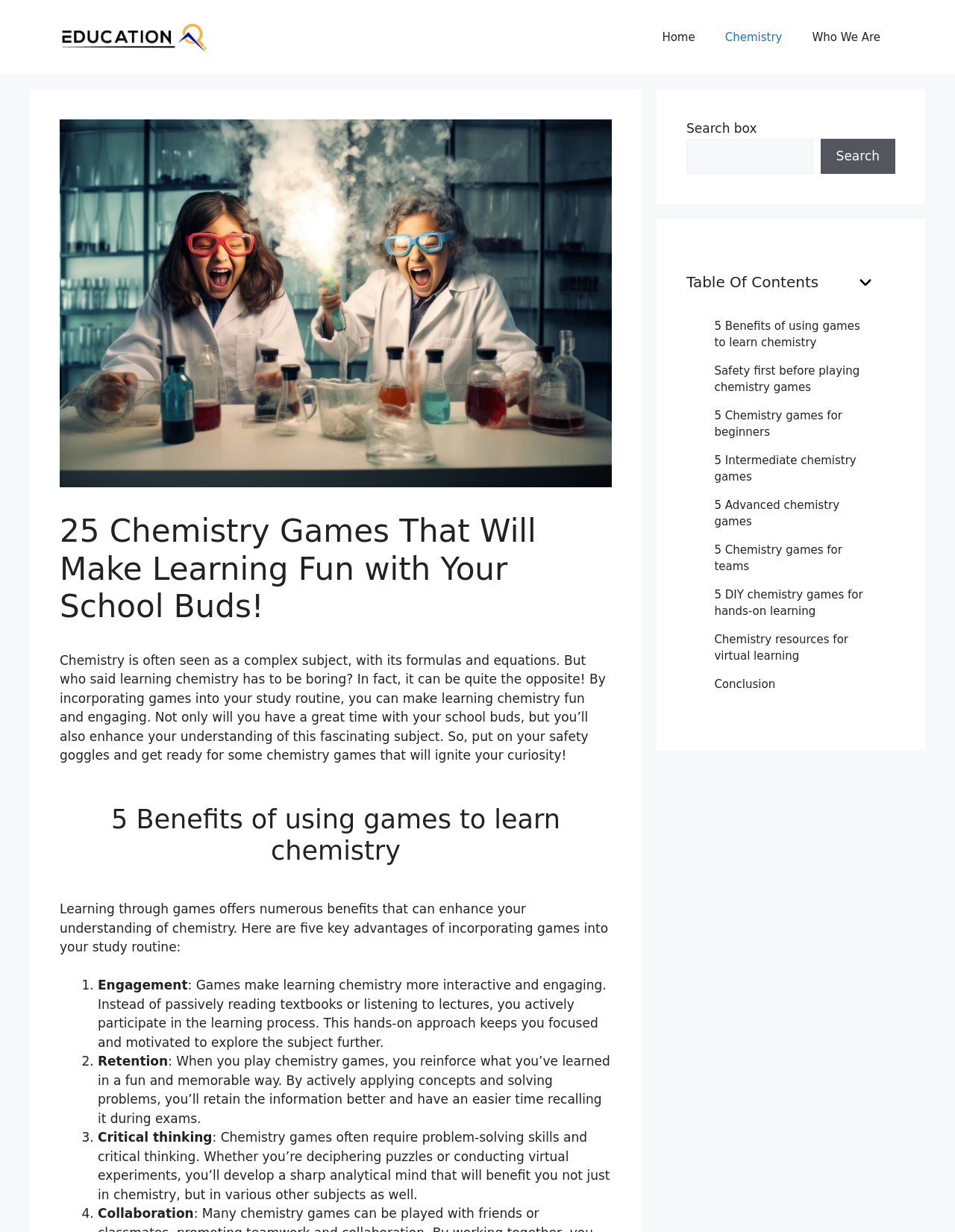How many chemistry games are listed for beginners?
By examining the image, provide a one-word or phrase answer.

5